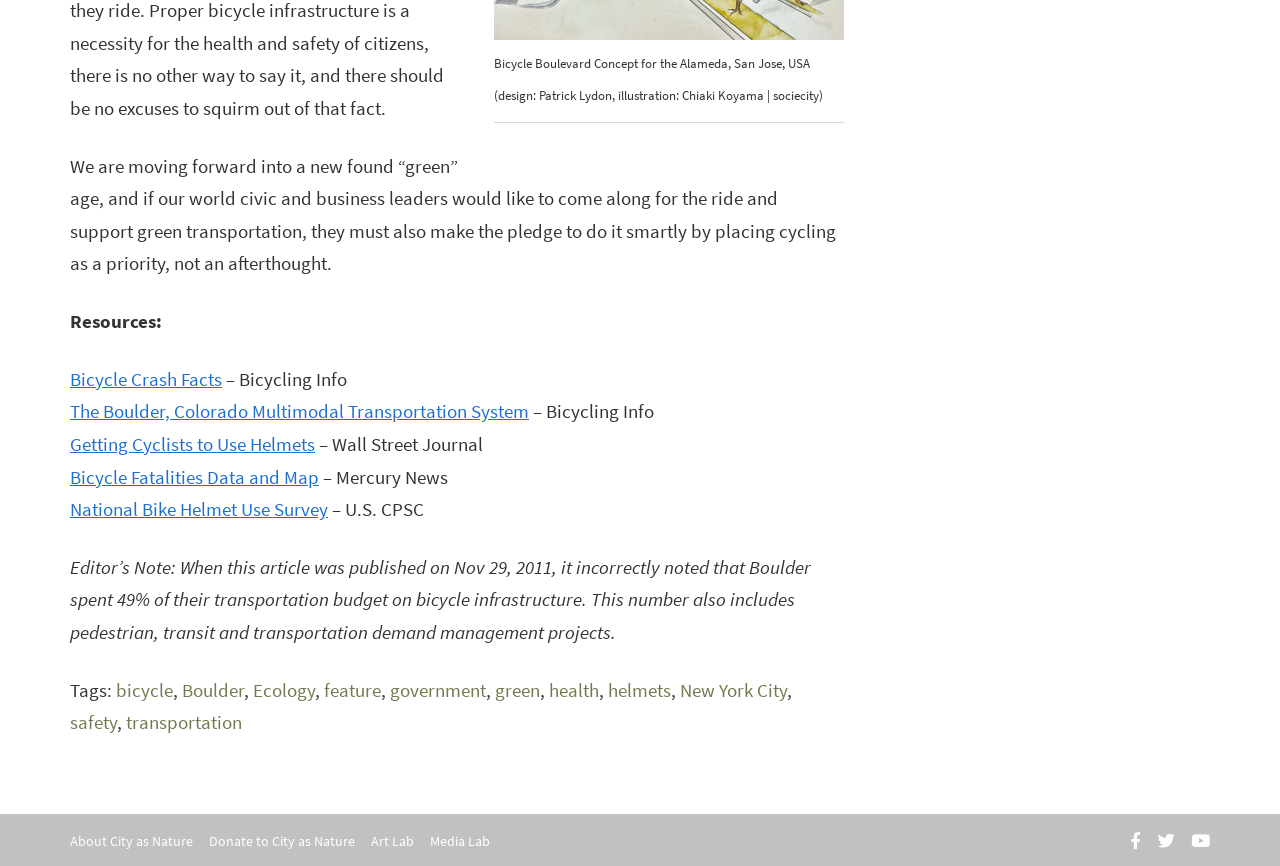Could you find the bounding box coordinates of the clickable area to complete this instruction: "Explore the article tagged with green"?

[0.387, 0.783, 0.422, 0.81]